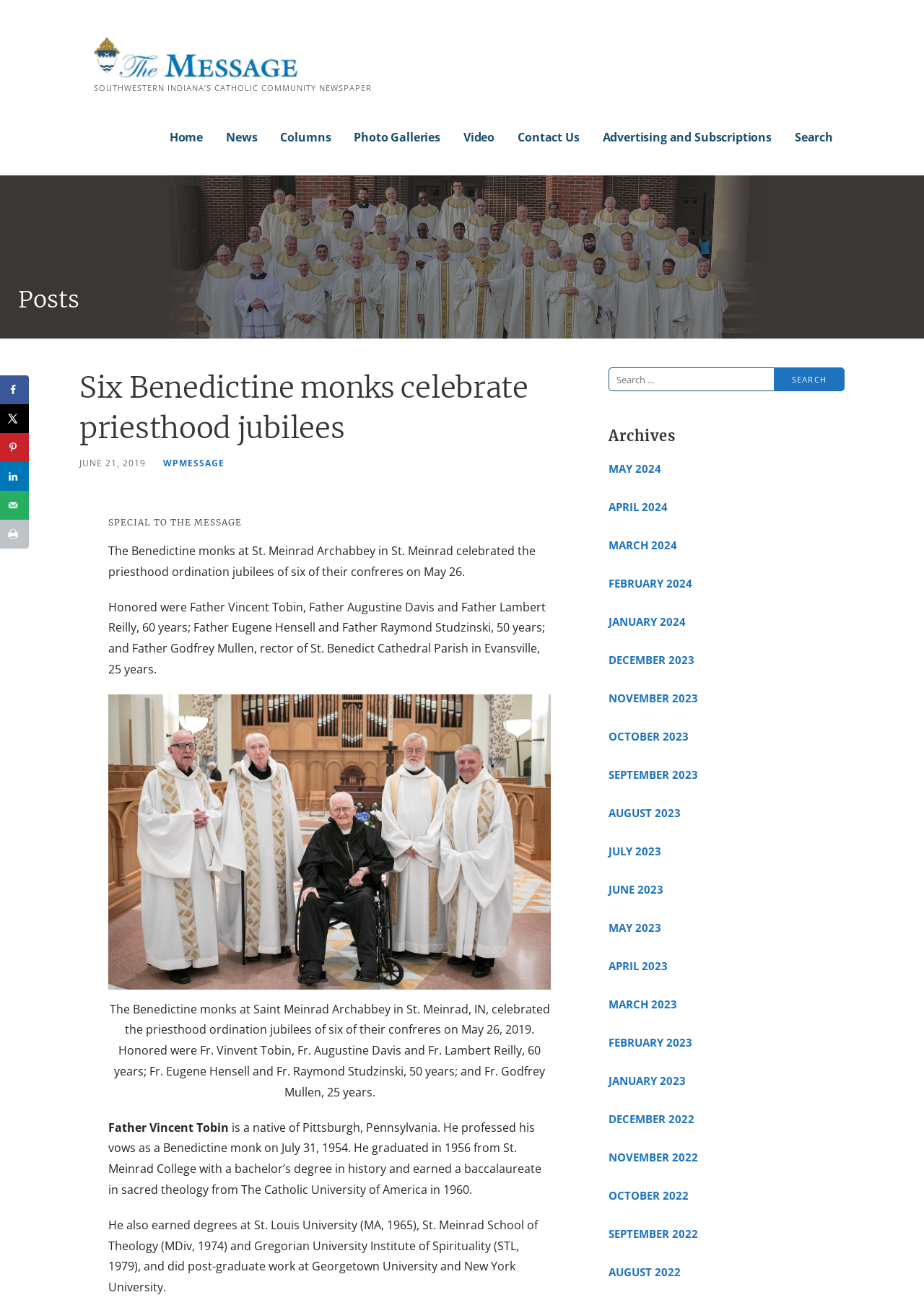From the webpage screenshot, predict the bounding box of the UI element that matches this description: "parent_node: Search for: value="Search"".

[0.838, 0.283, 0.914, 0.301]